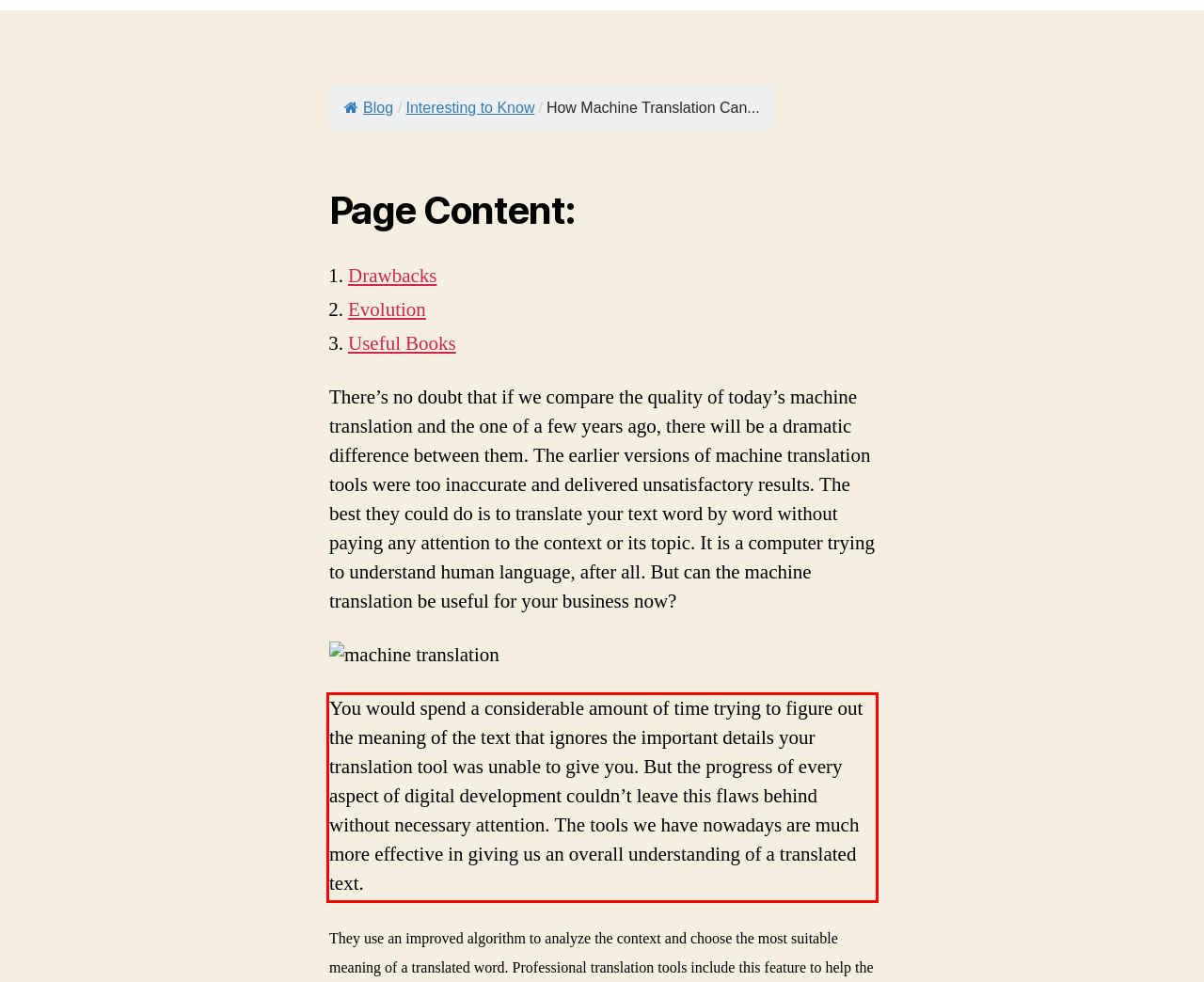With the provided screenshot of a webpage, locate the red bounding box and perform OCR to extract the text content inside it.

You would spend a considerable amount of time trying to figure out the meaning of the text that ignores the important details your translation tool was unable to give you. But the progress of every aspect of digital development couldn’t leave this flaws behind without necessary attention. The tools we have nowadays are much more effective in giving us an overall understanding of a translated text.